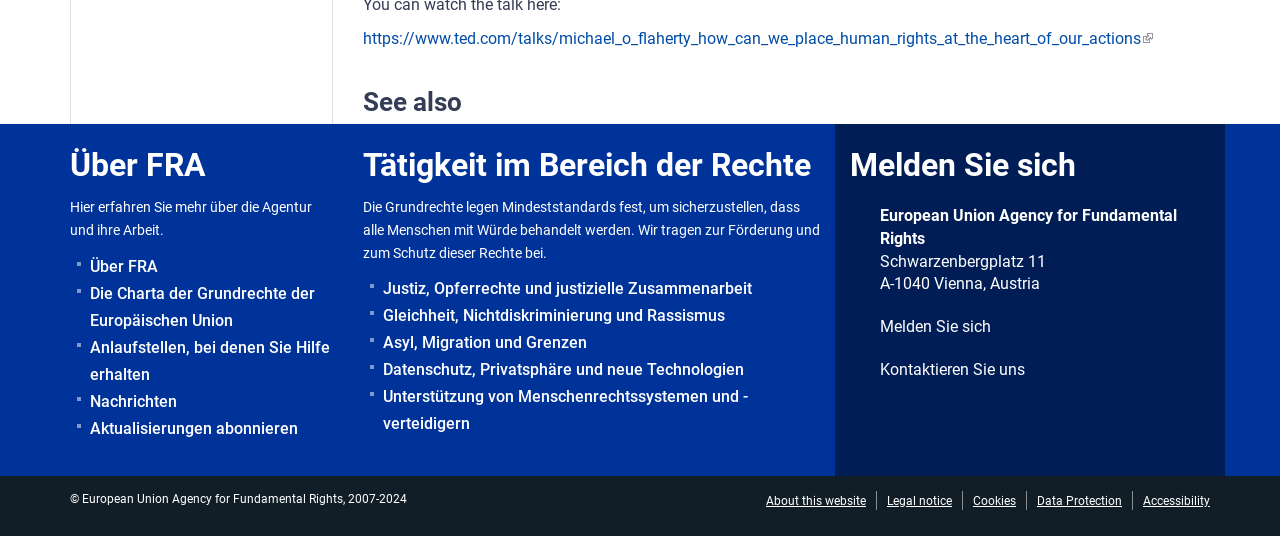What are the main areas of activity of the agency?
Please craft a detailed and exhaustive response to the question.

I found the answer by looking at the links under the heading 'Tätigkeit im Bereich der Rechte', which mention different areas of activity such as 'Justiz, Opferrechte und justizielle Zusammenarbeit', 'Gleichheit, Nichtdiskriminierung und Rassismus', 'Asyl, Migration und Grenzen', etc.